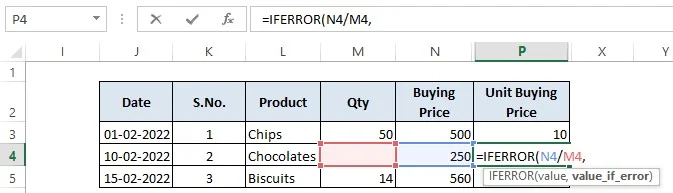Describe every aspect of the image in detail.

The image depicts a section of an Excel spreadsheet illustrating the use of the IFERROR function. The formula in cell P4 is shown as `=IFERROR(N4/M4,`, indicating that it attempts to divide the values in cells N4 and M4, with a provision for handling any errors that might arise during the calculation. Below the formula, there is a clear structure of a table that lists dates, serial numbers, products, quantities, purchasing prices, and unit buying prices. Specifically, the entries for "Chips," "Chocolates," and "Biscuits" reflect sample data for the products along with their respective quantities and prices. The highlighted error handling component in the formula is crucial as it prevents the output from displaying an error message if the division fails, allowing for a smoother user experience and more robust data management. This image serves as a practical guide for users looking to implement error handling in their own spreadsheets.